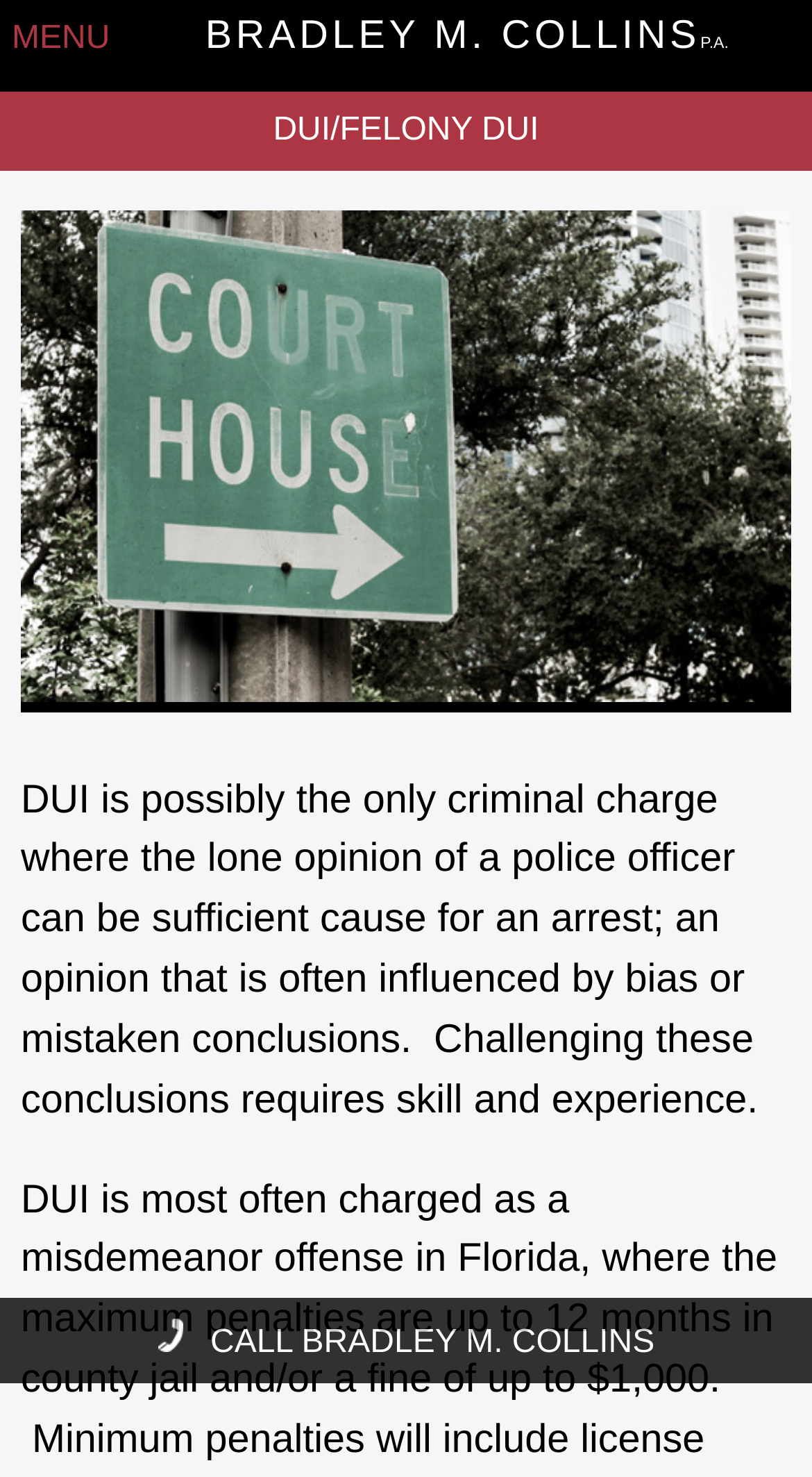What is the purpose of the phone icon?
Answer with a single word or phrase by referring to the visual content.

Call Bradley M. Collins